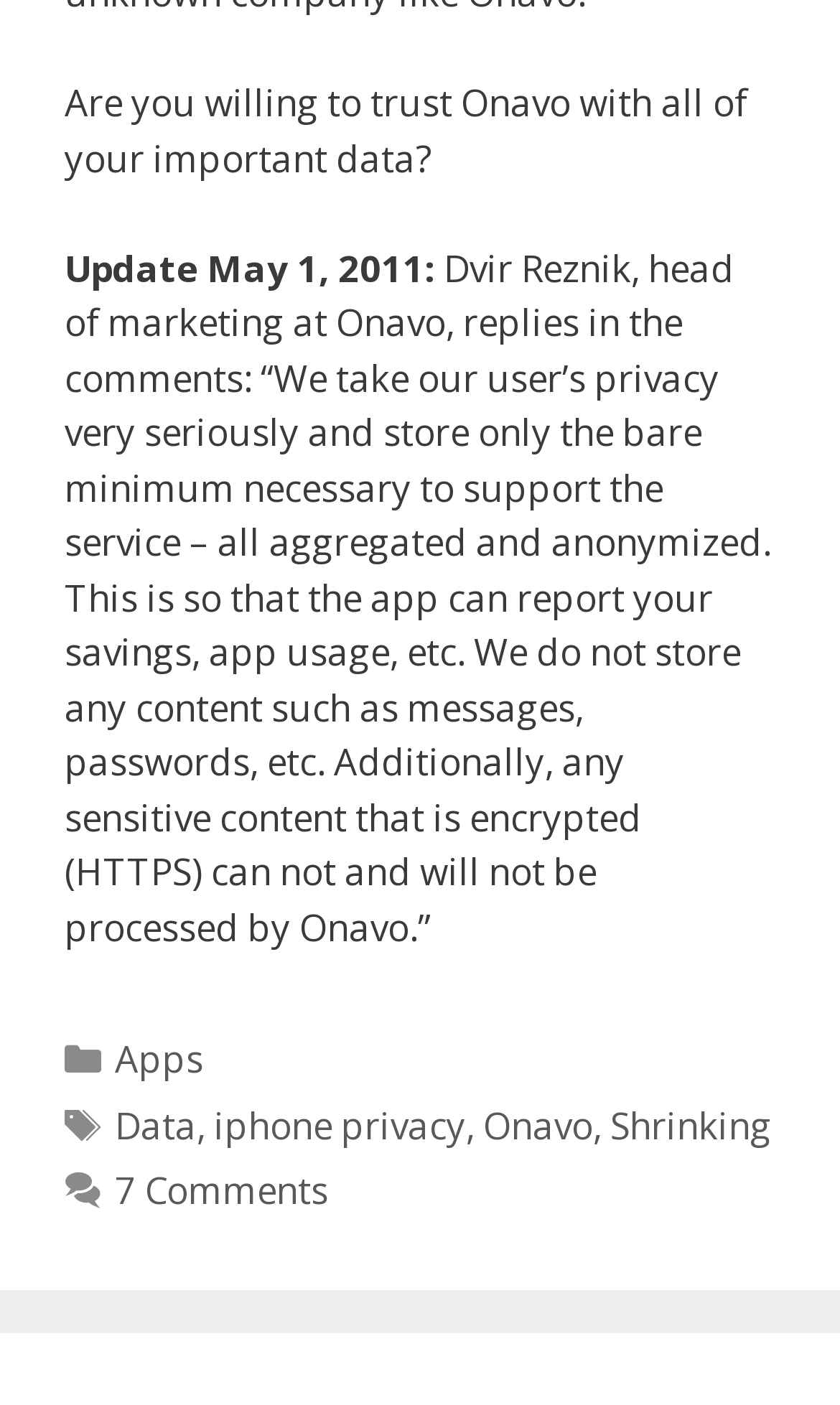Based on the description "alt="Universiteit Leiden"", find the bounding box of the specified UI element.

None